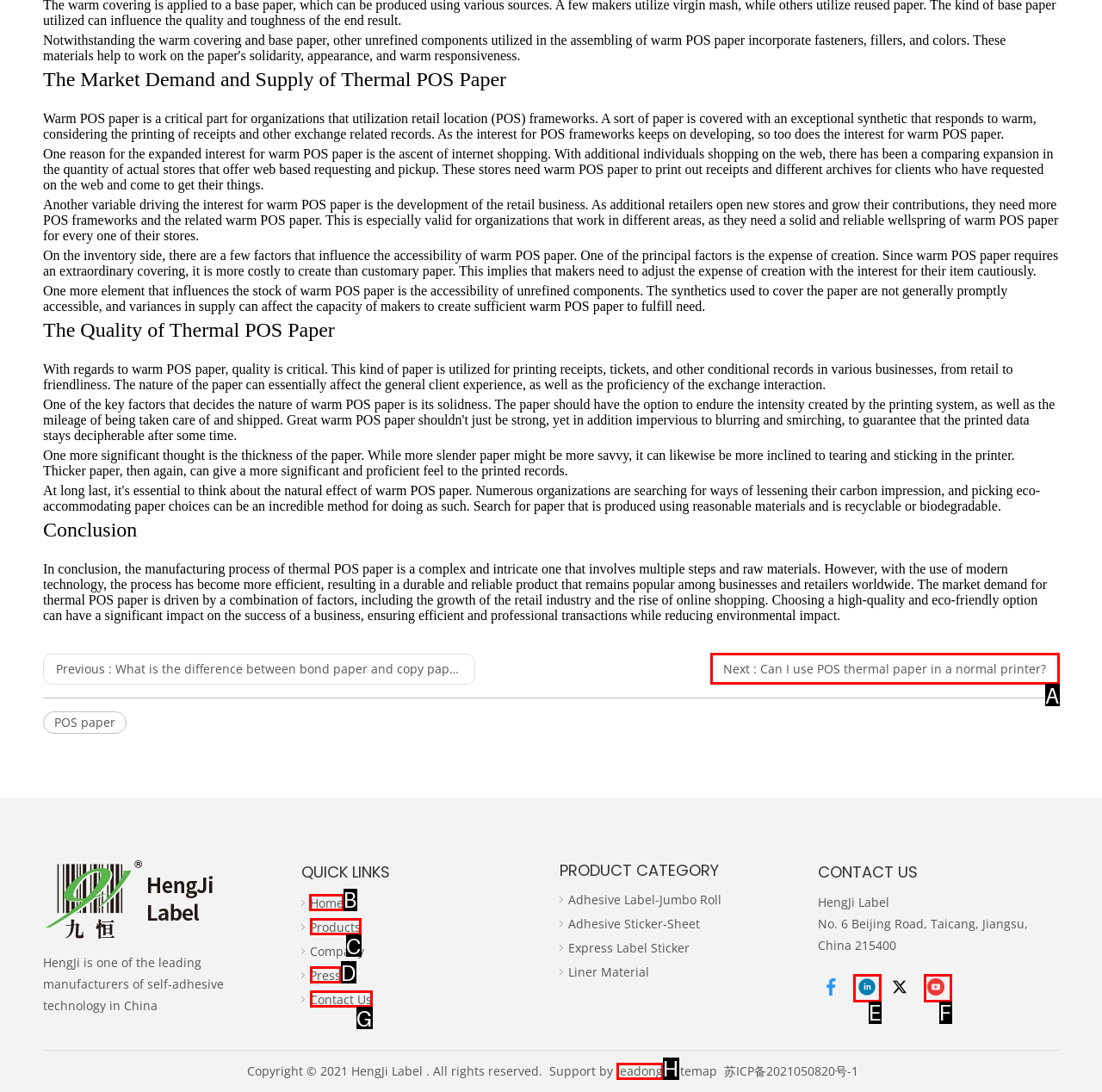Given the task: Click on the 'Home' link, tell me which HTML element to click on.
Answer with the letter of the correct option from the given choices.

B